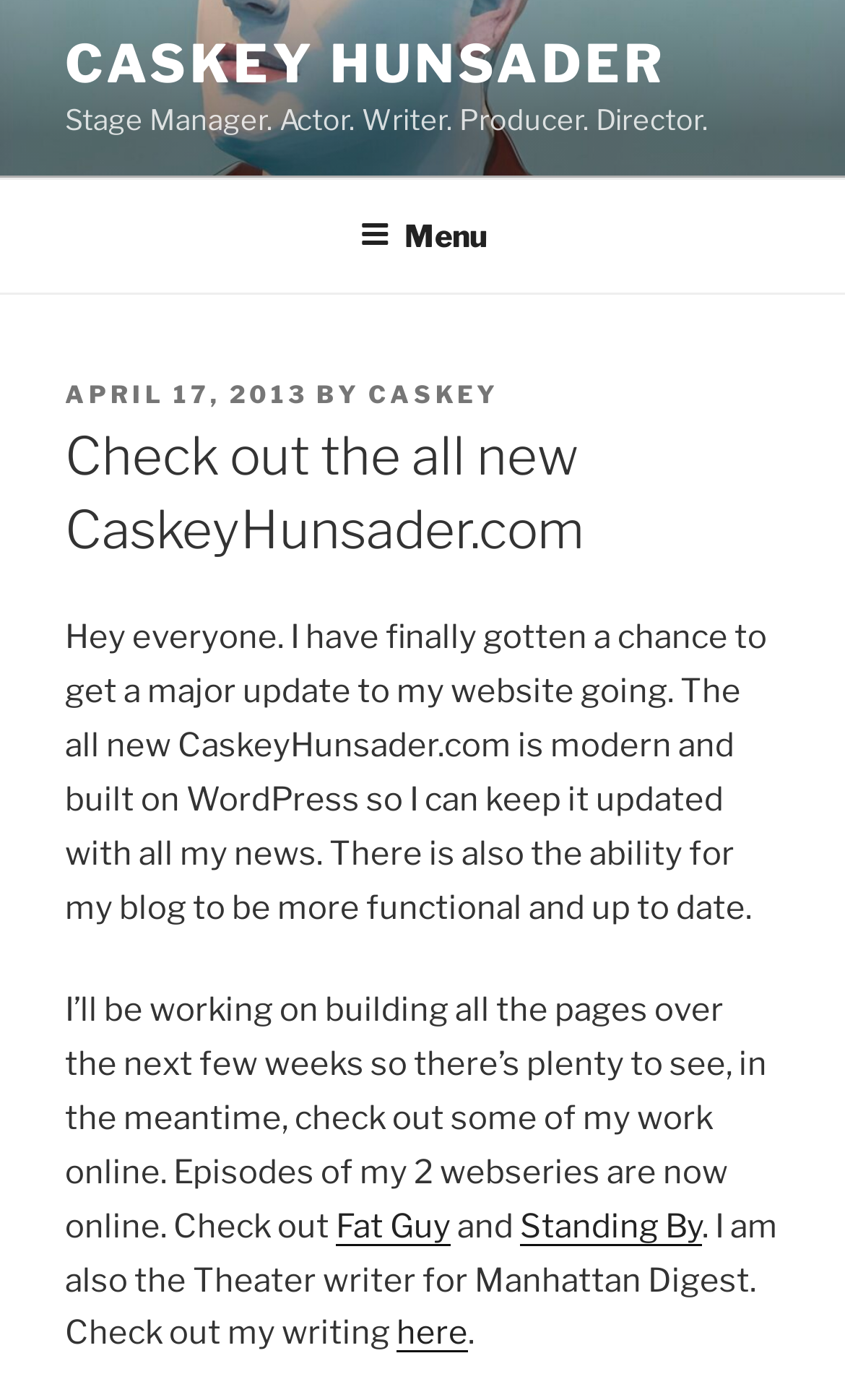Your task is to extract the text of the main heading from the webpage.

Check out the all new CaskeyHunsader.com